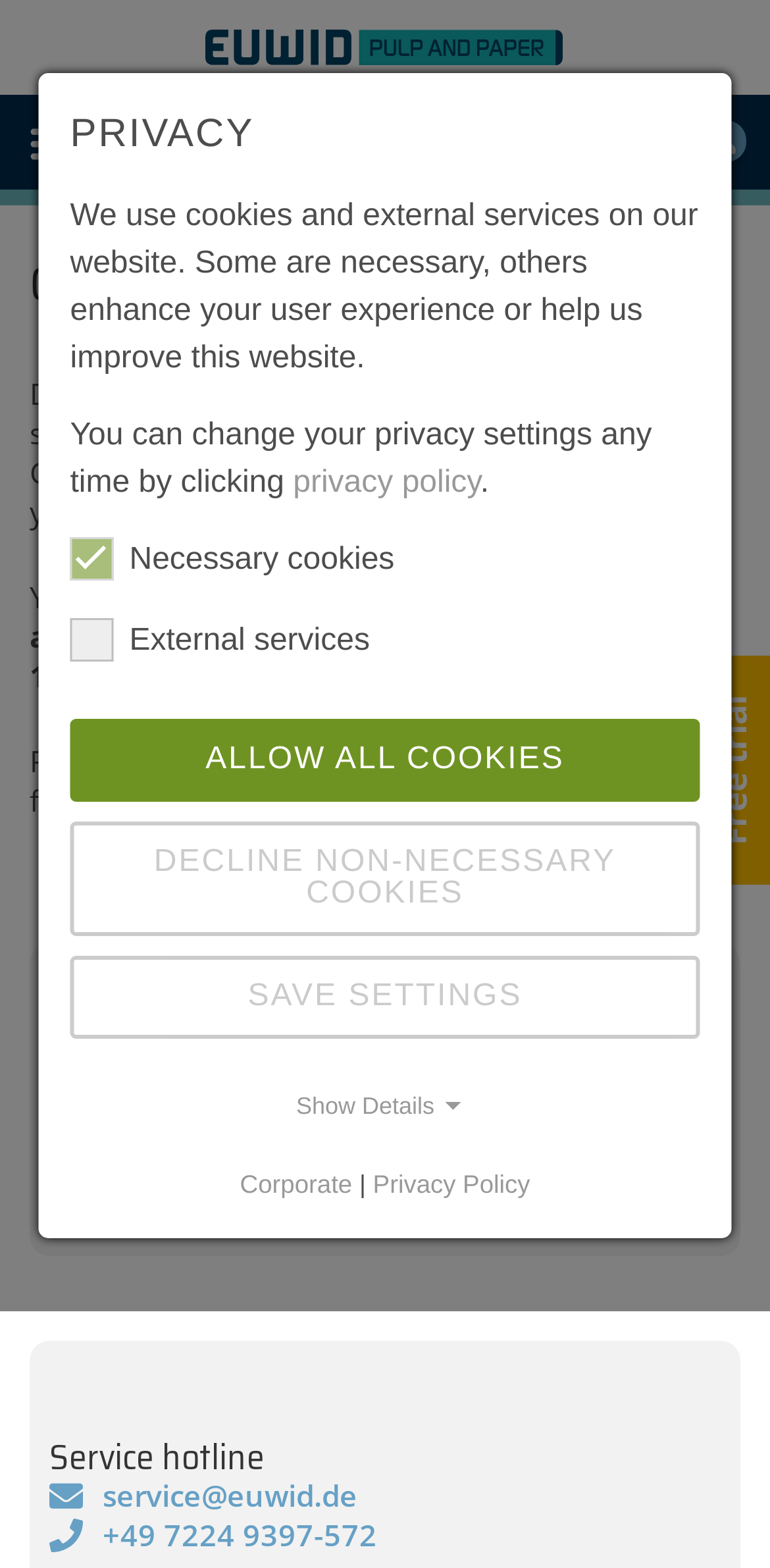Determine the bounding box coordinates of the section I need to click to execute the following instruction: "Contact customer service via email". Provide the coordinates as four float numbers between 0 and 1, i.e., [left, top, right, bottom].

[0.133, 0.941, 0.464, 0.966]